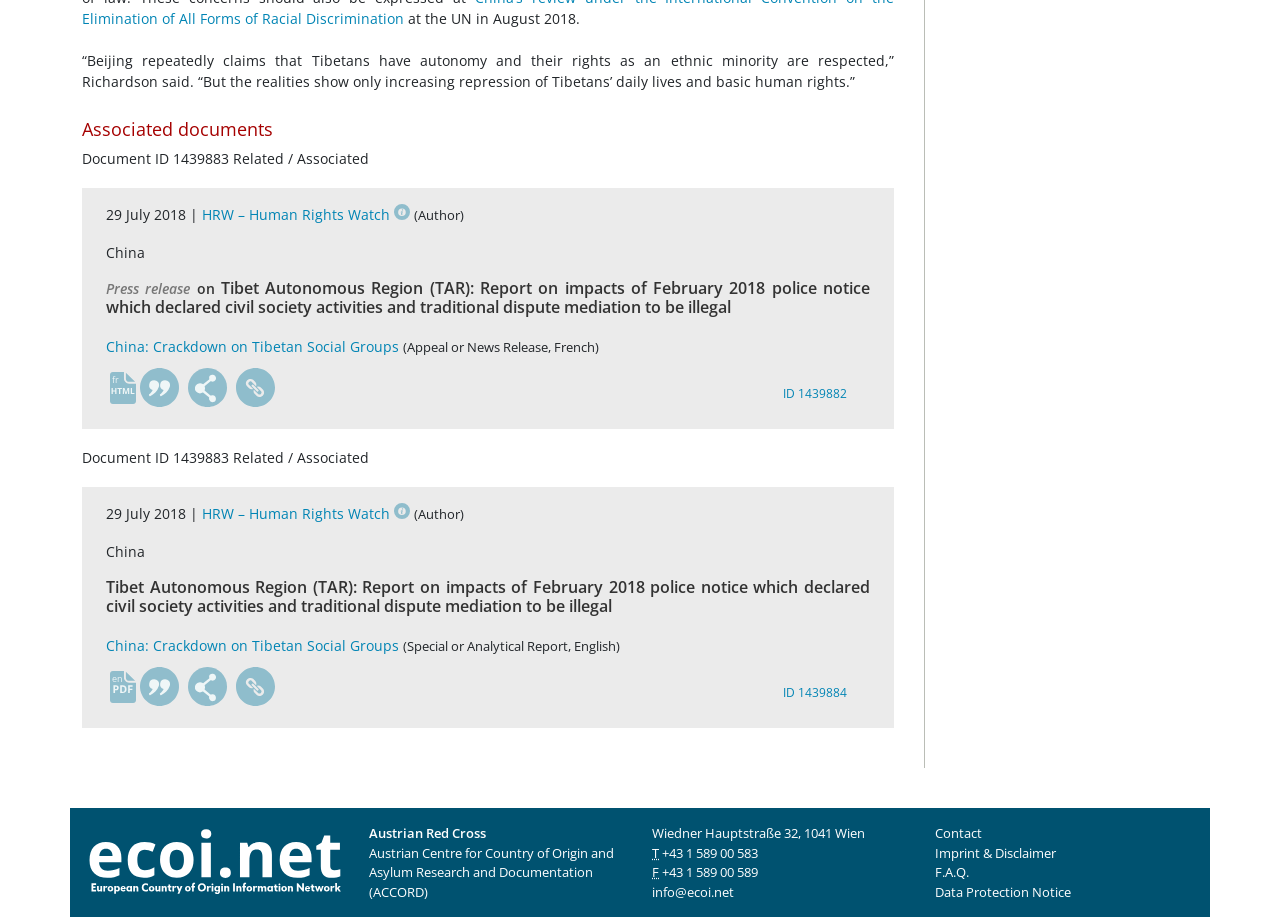Locate the bounding box coordinates of the clickable element to fulfill the following instruction: "View the imprint and disclaimer". Provide the coordinates as four float numbers between 0 and 1 in the format [left, top, right, bottom].

[0.73, 0.92, 0.825, 0.94]